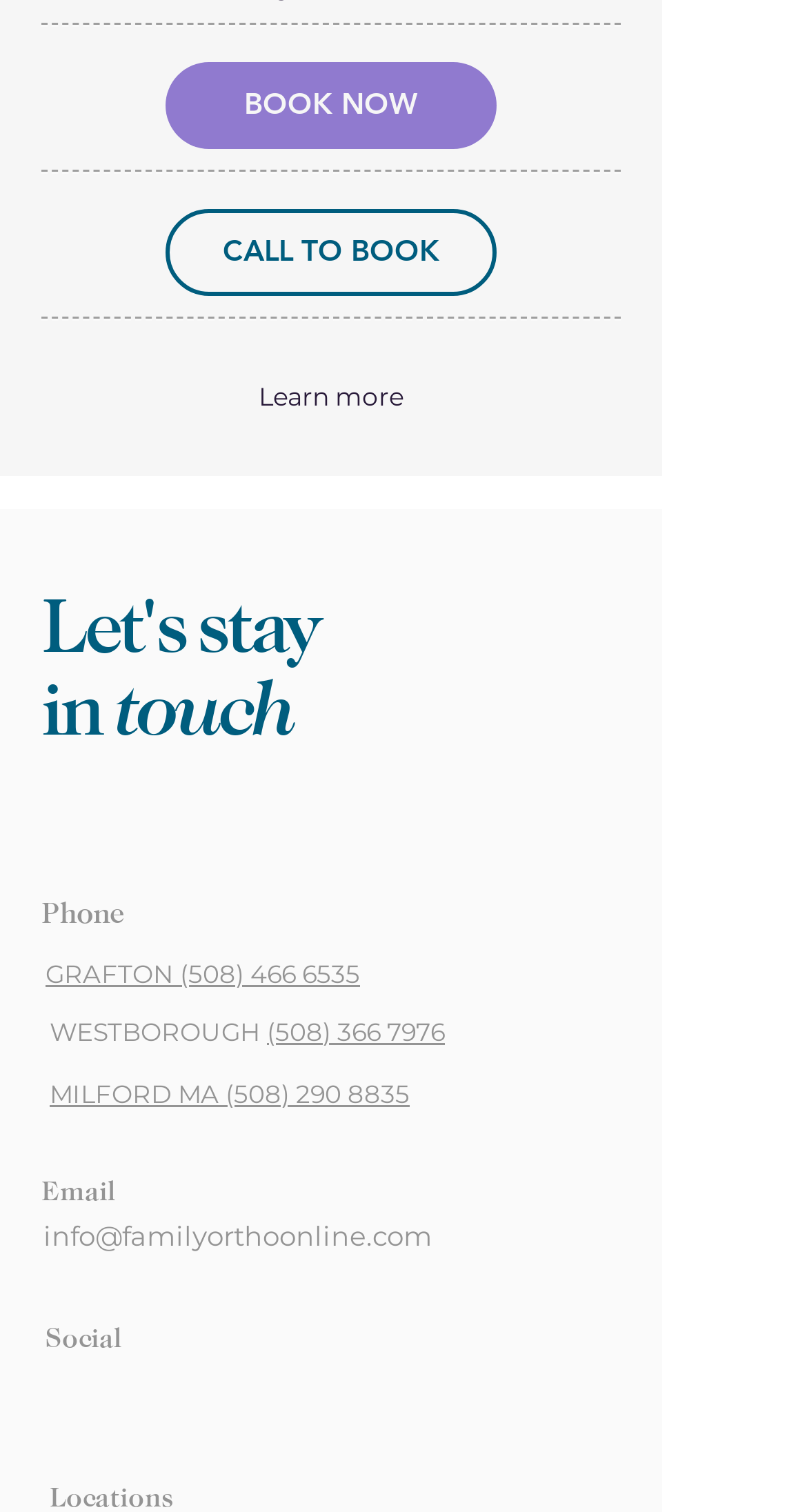Identify the bounding box for the given UI element using the description provided. Coordinates should be in the format (top-left x, top-left y, bottom-right x, bottom-right y) and must be between 0 and 1. Here is the description: Ball Ground, GA

None